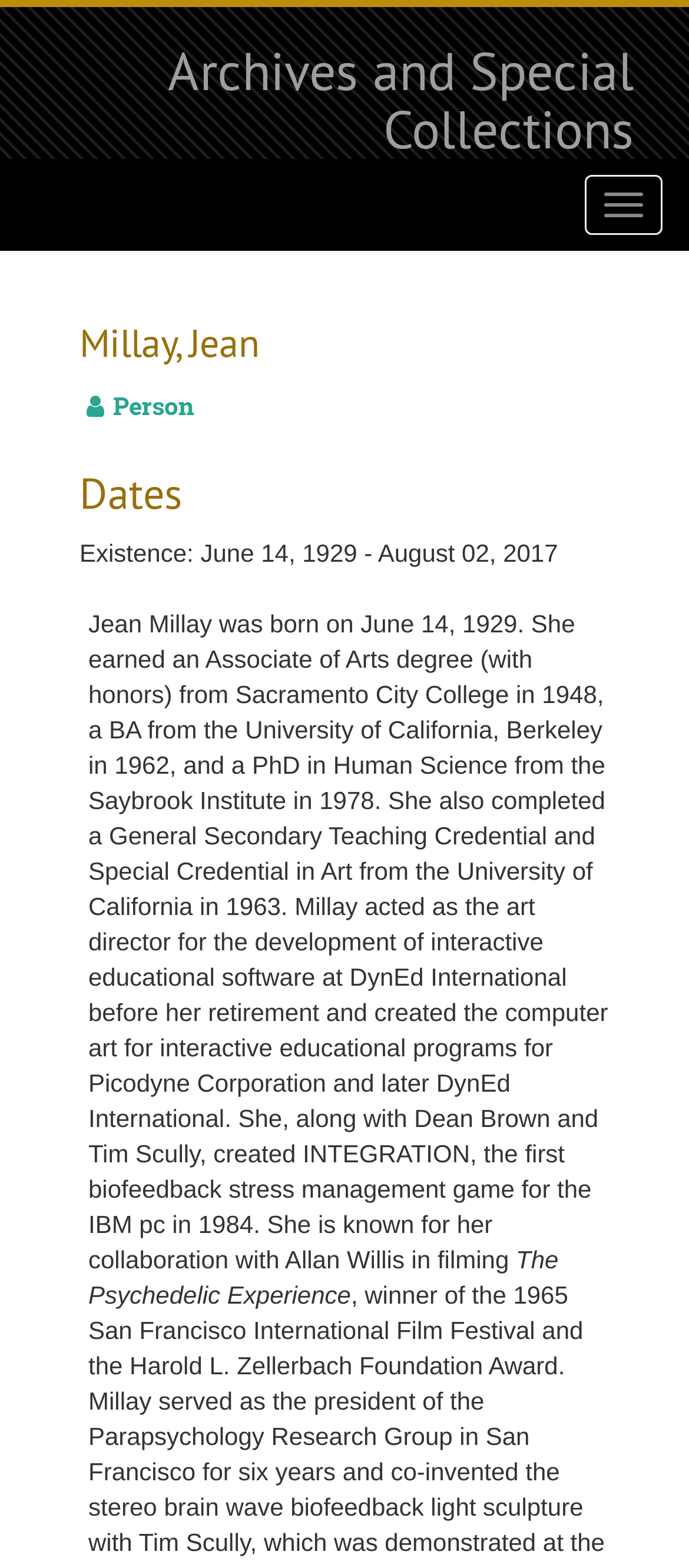Kindly respond to the following question with a single word or a brief phrase: 
What degree did Jean Millay earn from the University of California, Berkeley?

BA